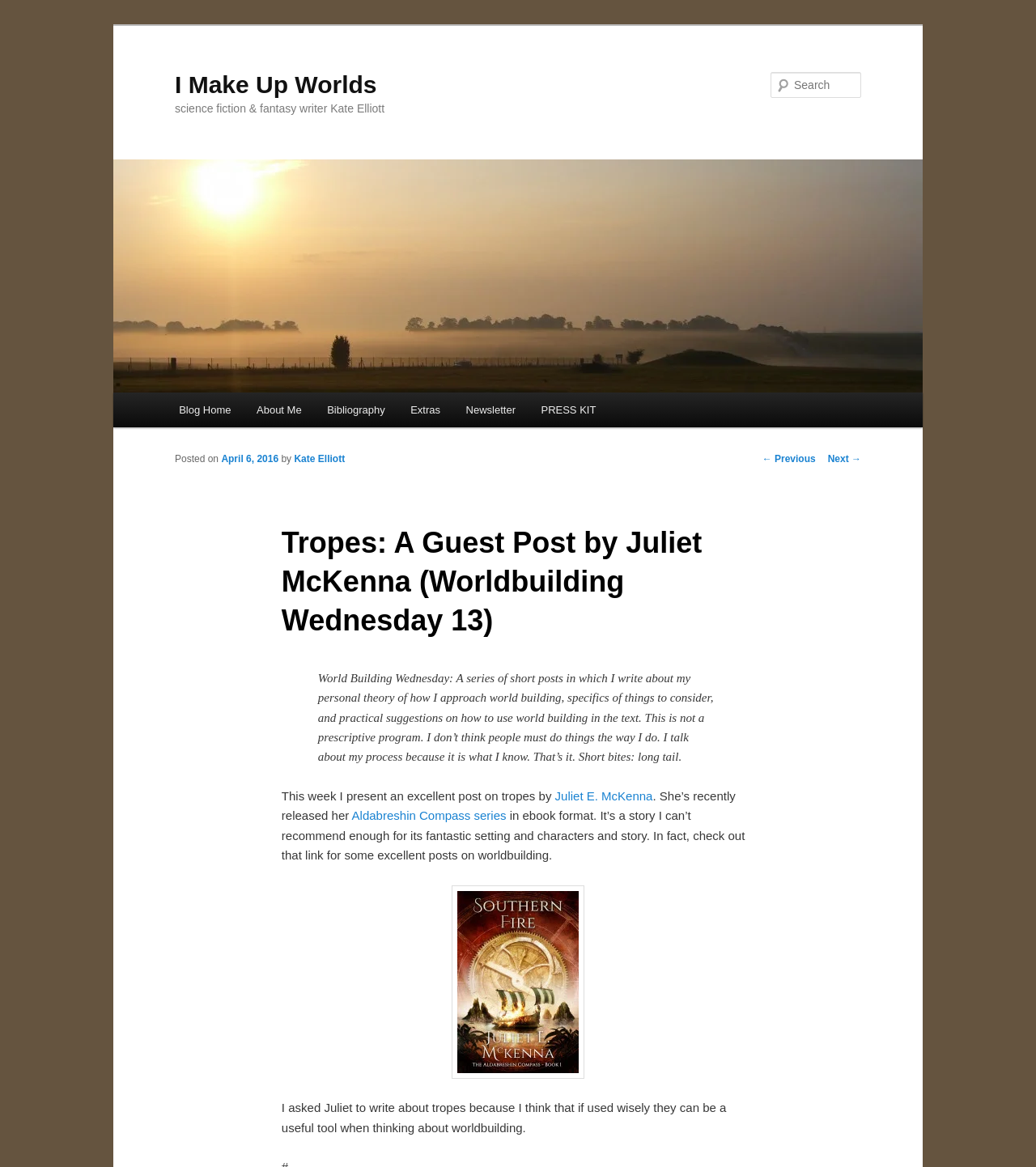Give a comprehensive overview of the webpage, including key elements.

This webpage is a blog post titled "Tropes: A Guest Post by Juliet McKenna (Worldbuilding Wednesday 13)" on the website "I Make Up Worlds". At the top, there is a link to skip to the primary content. Below that, there is a heading with the website's title, "I Make Up Worlds", which is also a link. Next to it, there is a smaller heading with the subtitle "science fiction & fantasy writer Kate Elliott".

On the left side, there is a large image with the website's title, "I Make Up Worlds", and a search bar above it. The search bar has a text box and a "Search" button. Below the image, there is a main menu with links to "Blog Home", "About Me", "Bibliography", "Extras", "Newsletter", and "PRESS KIT".

The main content of the webpage is a blog post with a heading that matches the title of the webpage. Below the heading, there is a block of text that describes the "World Building Wednesday" series, which is a collection of short posts about the author's approach to world building. The text also mentions that the post is written by Juliet McKenna, who has recently released her "Aldabreshin Compass series" in ebook format.

The main content of the post is a blockquote with a long paragraph of text that discusses tropes in the context of world building. The text is written by Juliet McKenna and provides her perspective on how to use tropes wisely in world building.

Below the blockquote, there is an image with the title "SouthernFire_150", which is likely a book cover or a related image. The image is centered on the page.

At the bottom of the page, there are links to navigate to the previous and next posts, labeled as "← Previous" and "Next →" respectively.